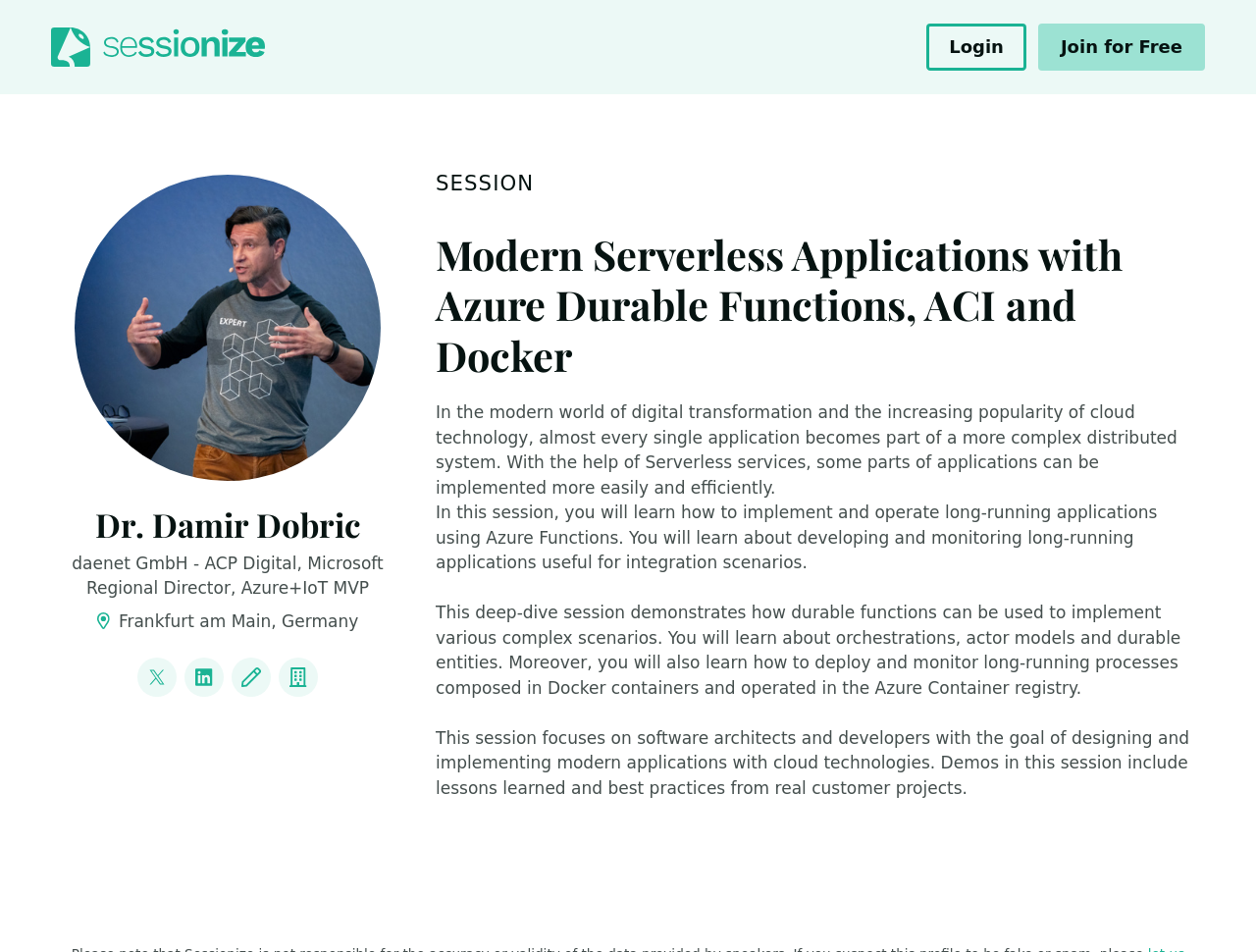Provide the bounding box coordinates for the UI element that is described as: "Join for Free".

[0.826, 0.025, 0.959, 0.074]